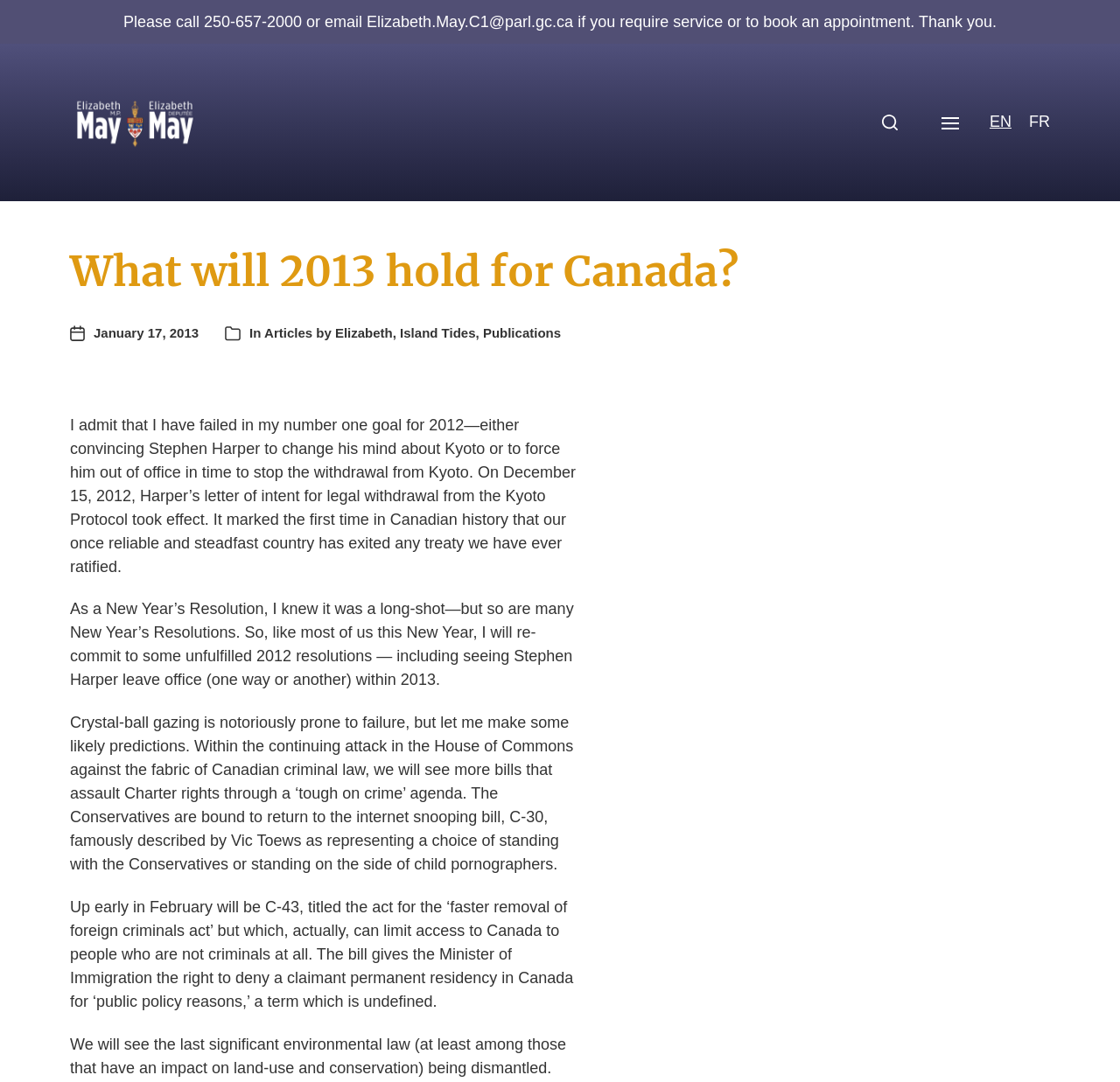Extract the primary headline from the webpage and present its text.

What will 2013 hold for Canada?